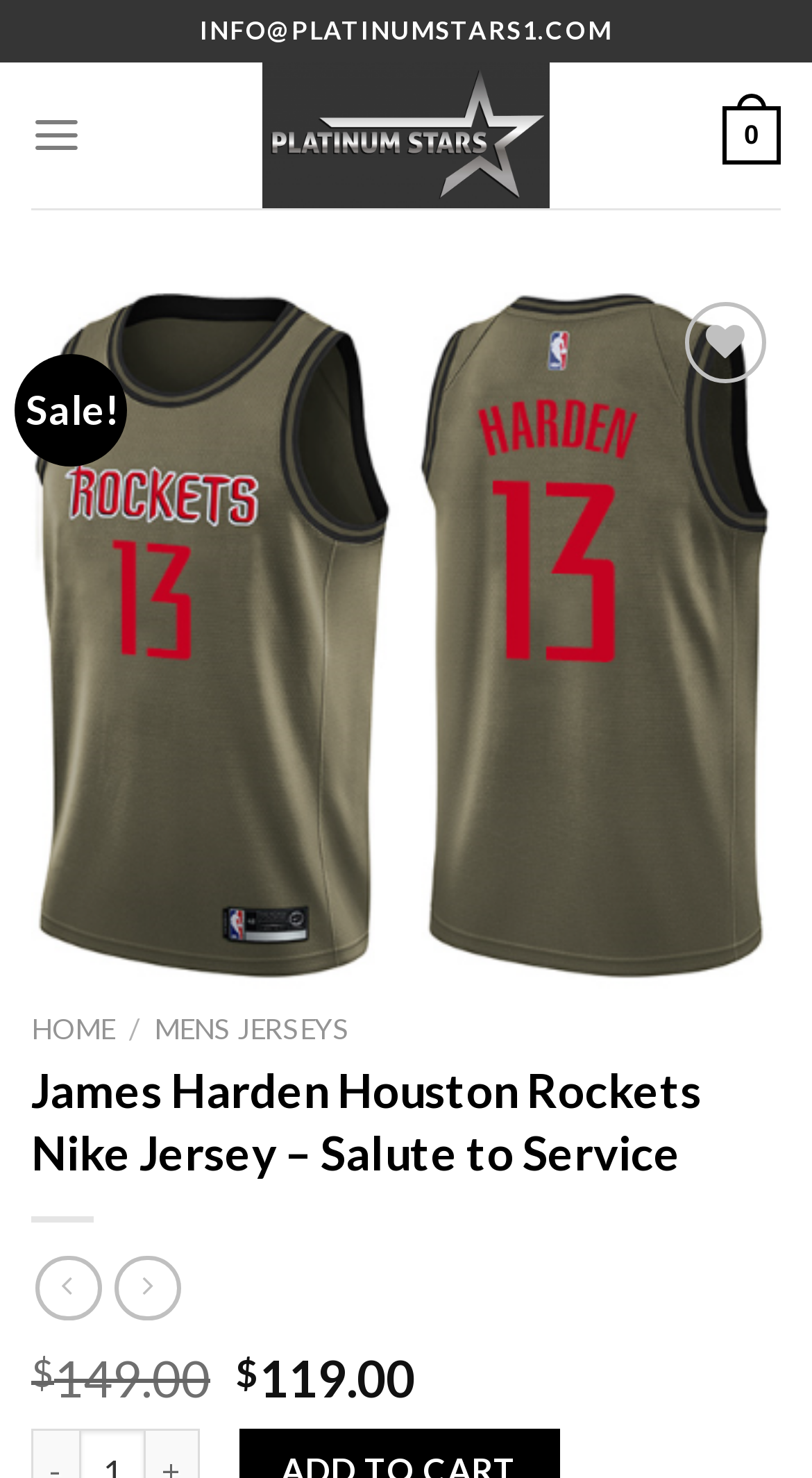Is the 'Previous' button enabled?
Respond to the question with a well-detailed and thorough answer.

I checked the button elements and found that the 'Previous' button has a 'disabled: True' property, which means it is not enabled.